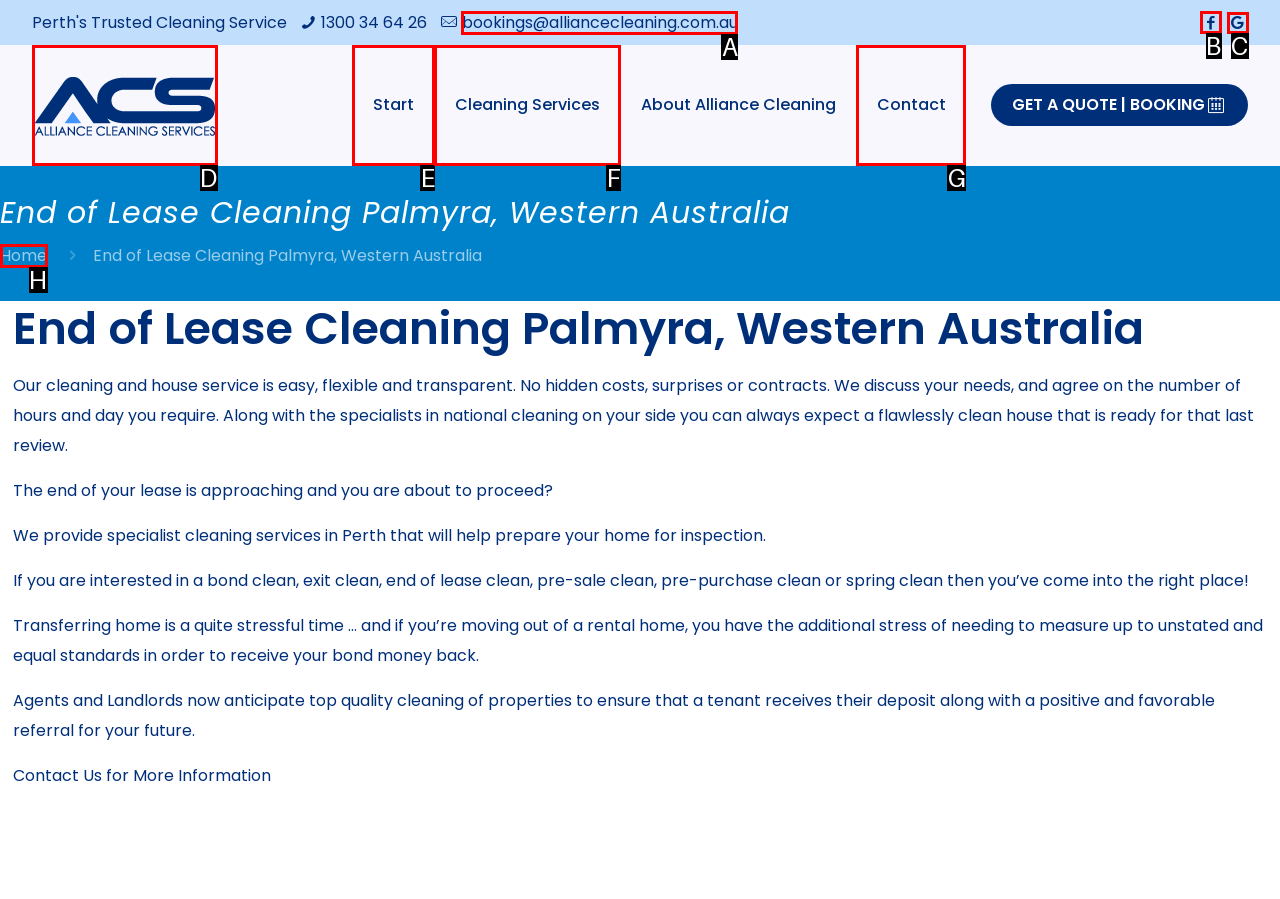Identify the letter of the option to click in order to Go to the Home page. Answer with the letter directly.

None